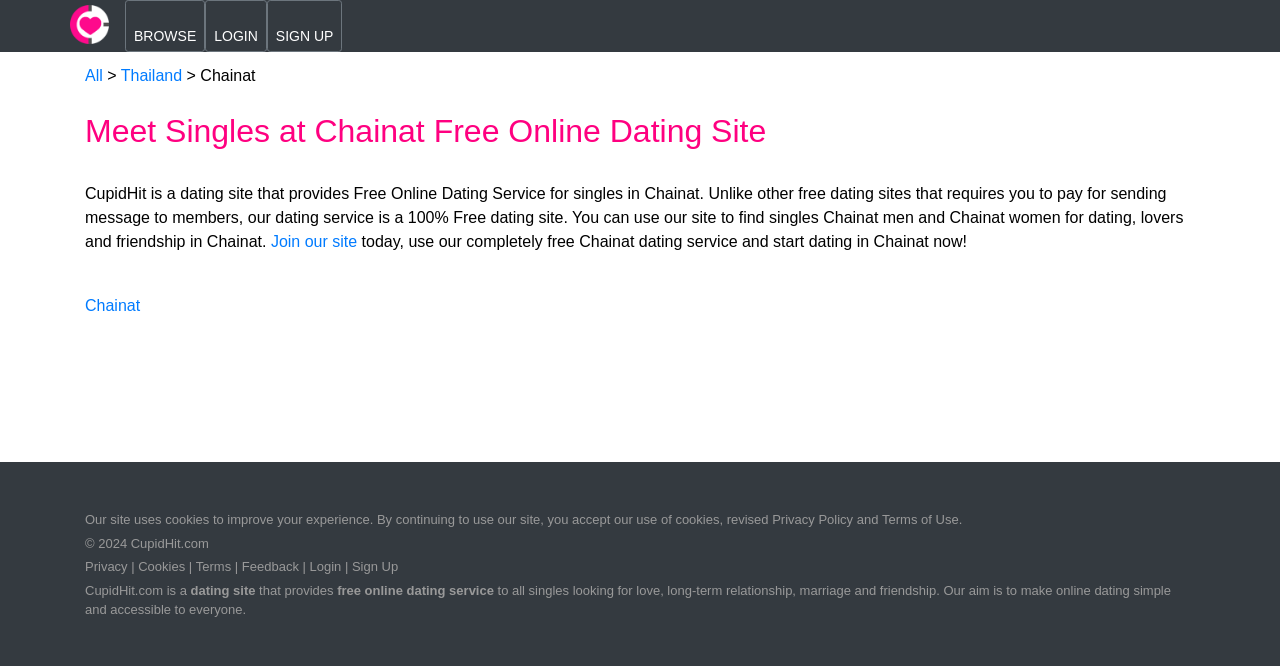Please identify the bounding box coordinates of the element that needs to be clicked to execute the following command: "Click the 'SIGN UP' button". Provide the bounding box using four float numbers between 0 and 1, formatted as [left, top, right, bottom].

[0.208, 0.0, 0.267, 0.078]